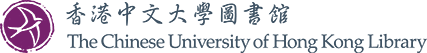What type of documents are included in the Ma Meng papers?
Refer to the image and offer an in-depth and detailed answer to the question.

The Ma Meng papers, which are part of the library's archival collections, encompass various documents related to Chinese studies and language, providing valuable resources for researchers and scholars.